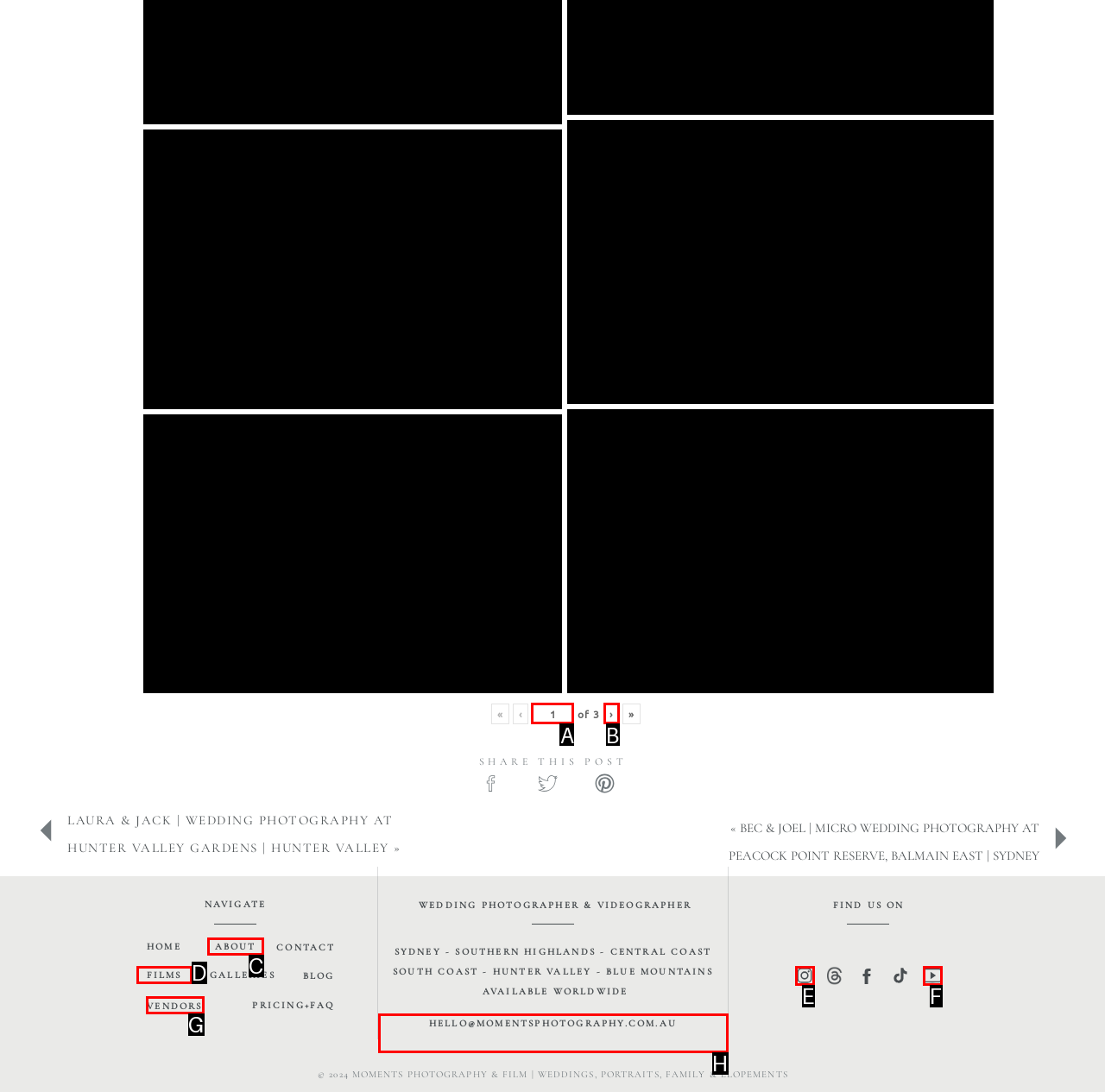Determine which HTML element fits the description: ›. Answer with the letter corresponding to the correct choice.

B